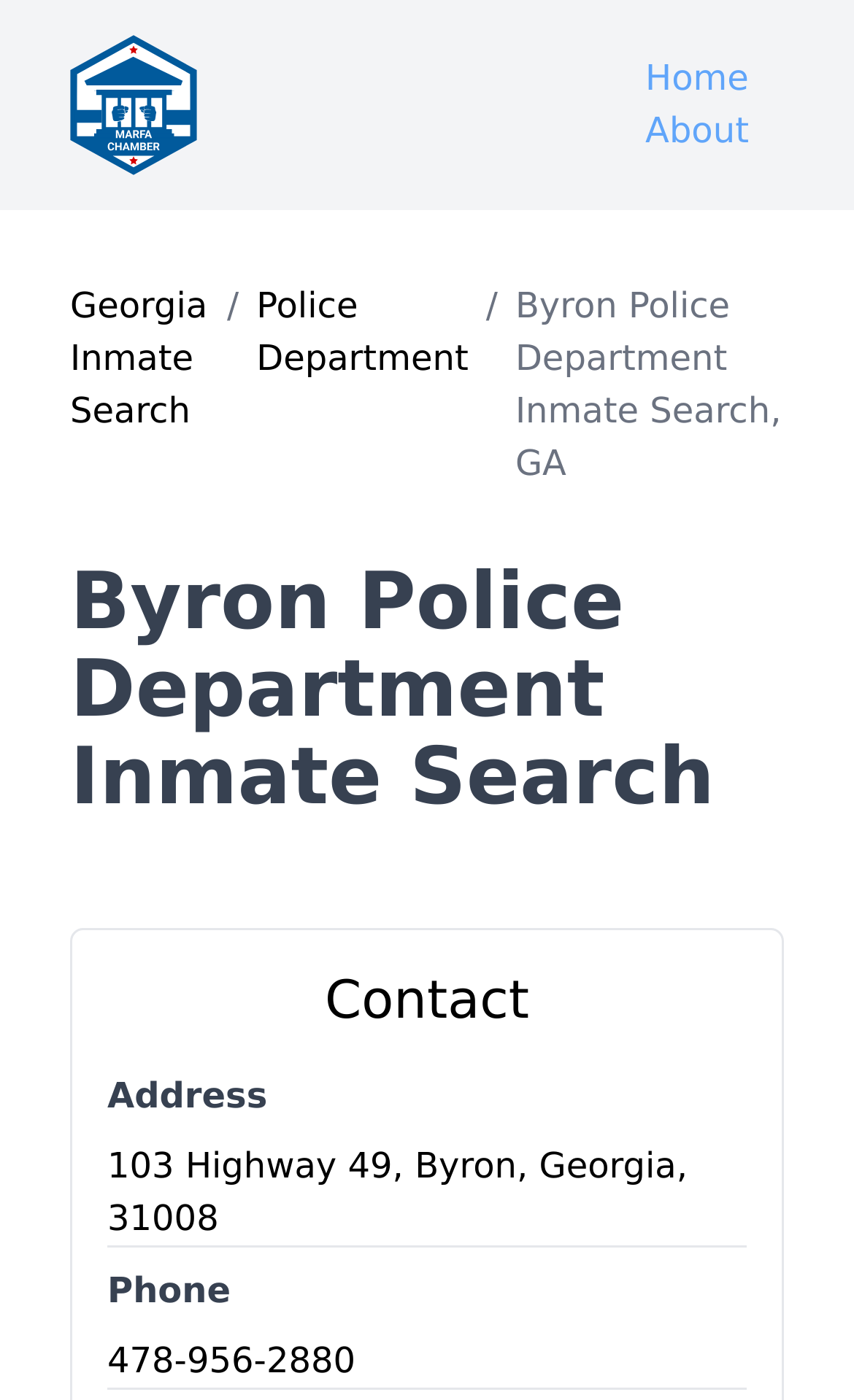Calculate the bounding box coordinates of the UI element given the description: "Georgia Inmate Search".

[0.082, 0.2, 0.245, 0.35]